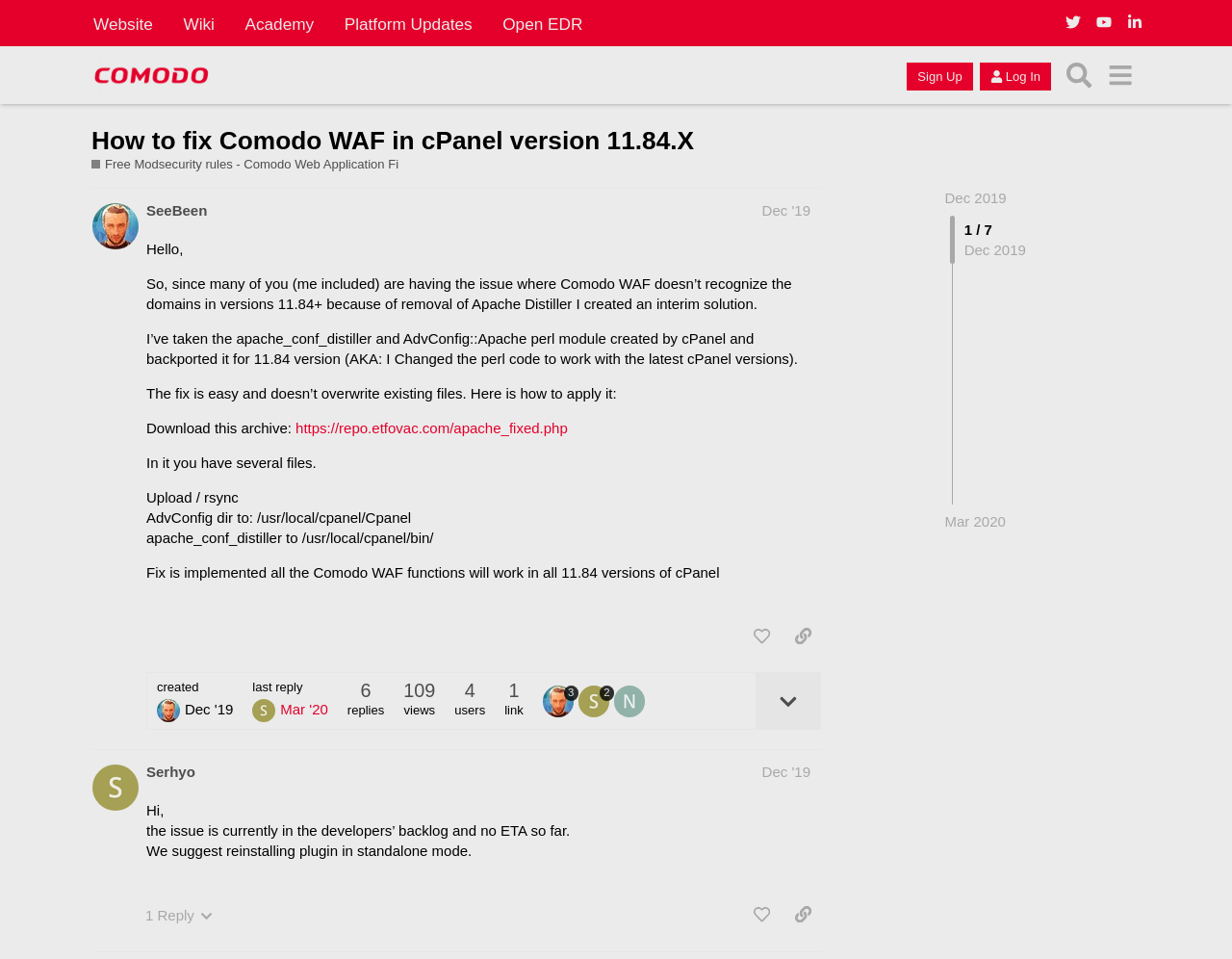Determine the bounding box coordinates of the target area to click to execute the following instruction: "Watch the video about Water Level Management."

None